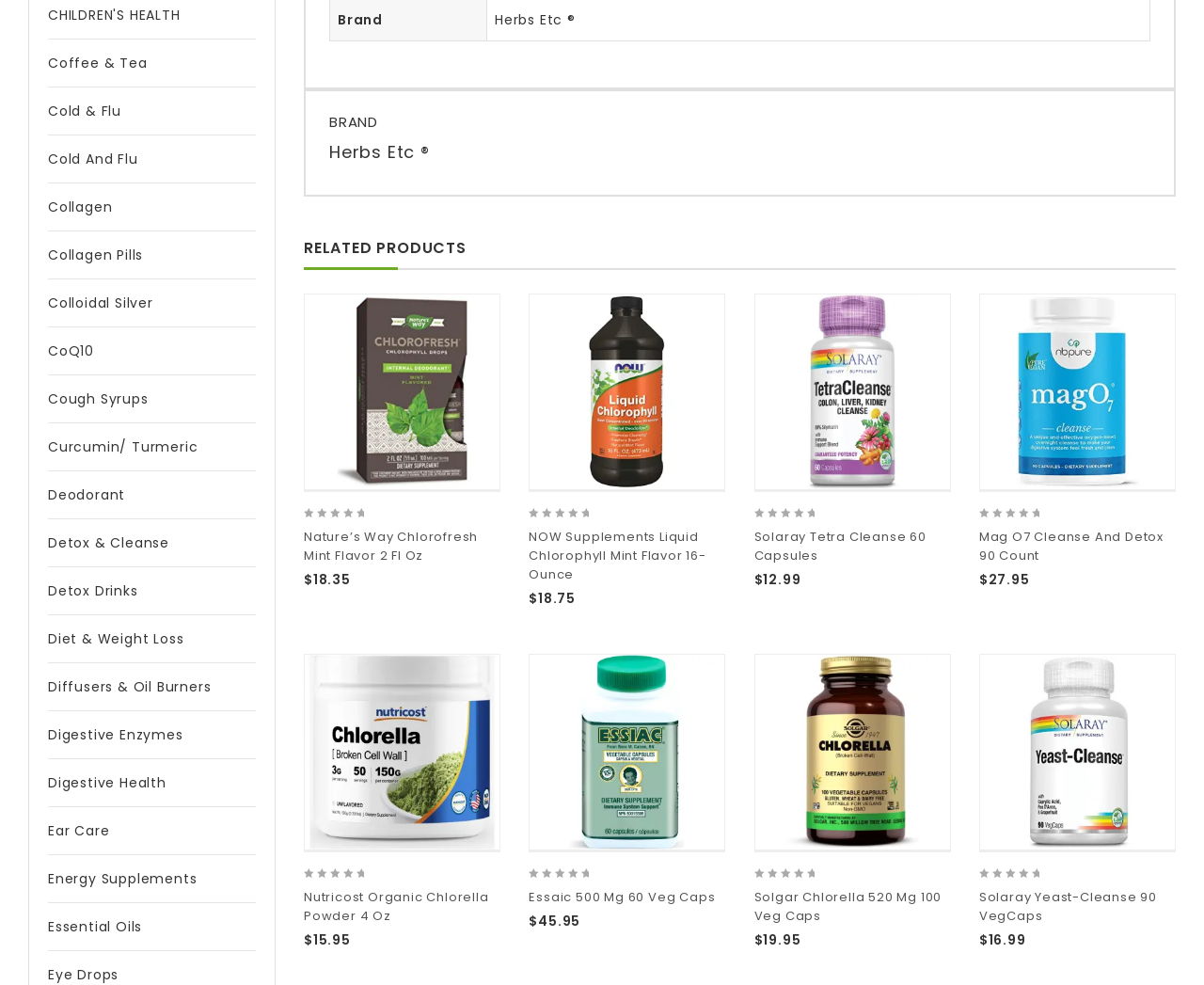What is the brand of the first product?
Answer the question based on the image using a single word or a brief phrase.

Herbs Etc